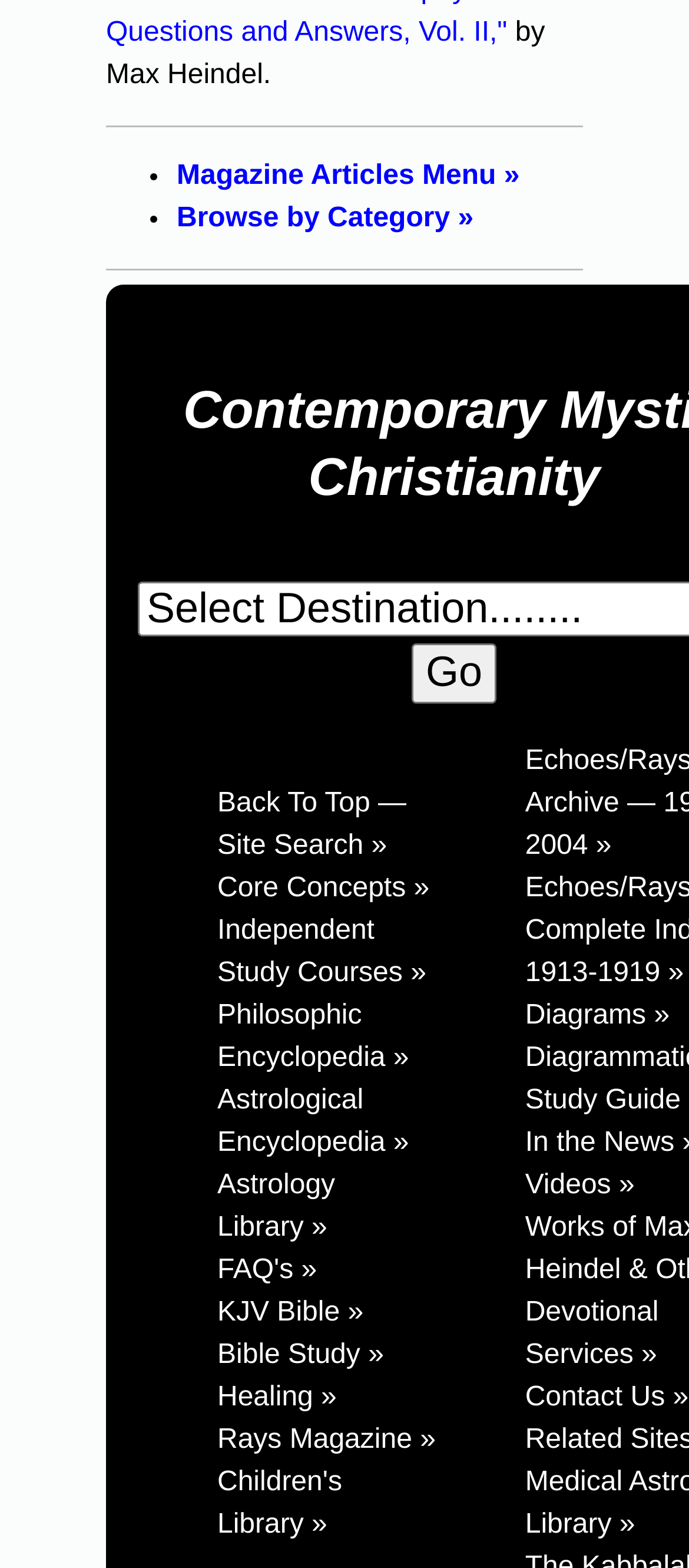Kindly determine the bounding box coordinates for the clickable area to achieve the given instruction: "Click on 'Go'".

[0.597, 0.41, 0.721, 0.449]